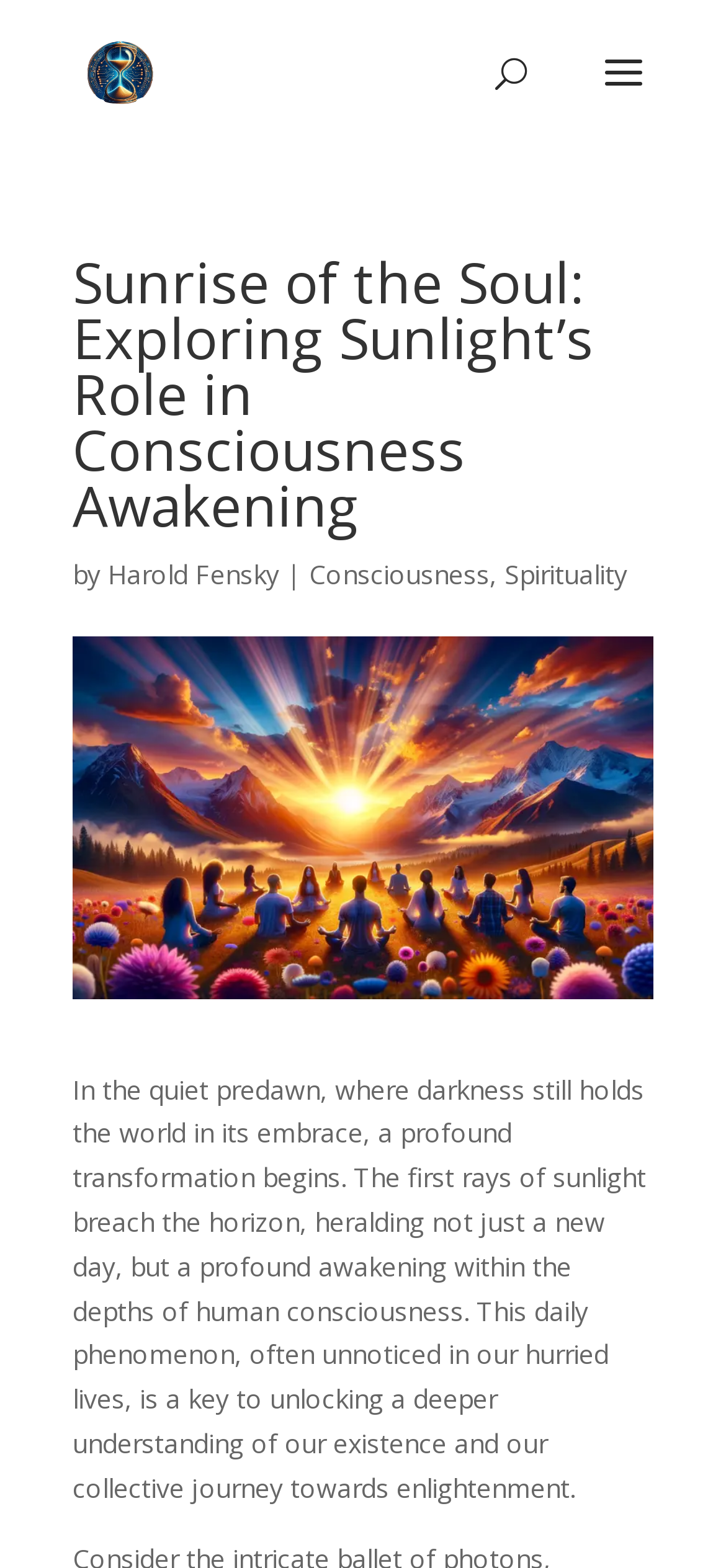What is the phenomenon described in the article?
Please answer the question with a single word or phrase, referencing the image.

Sunrise